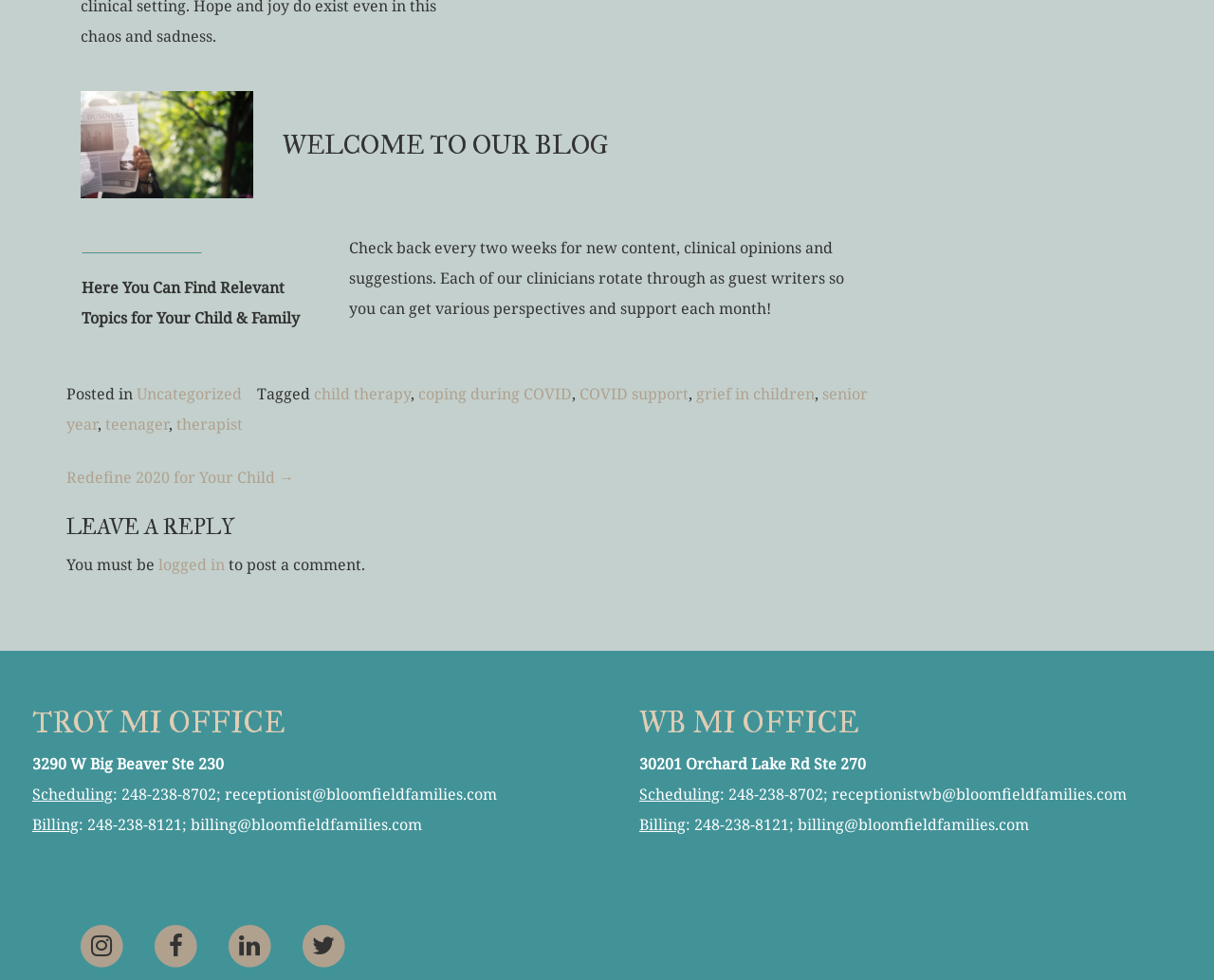What is the main topic of this blog?
Examine the screenshot and reply with a single word or phrase.

Child and family